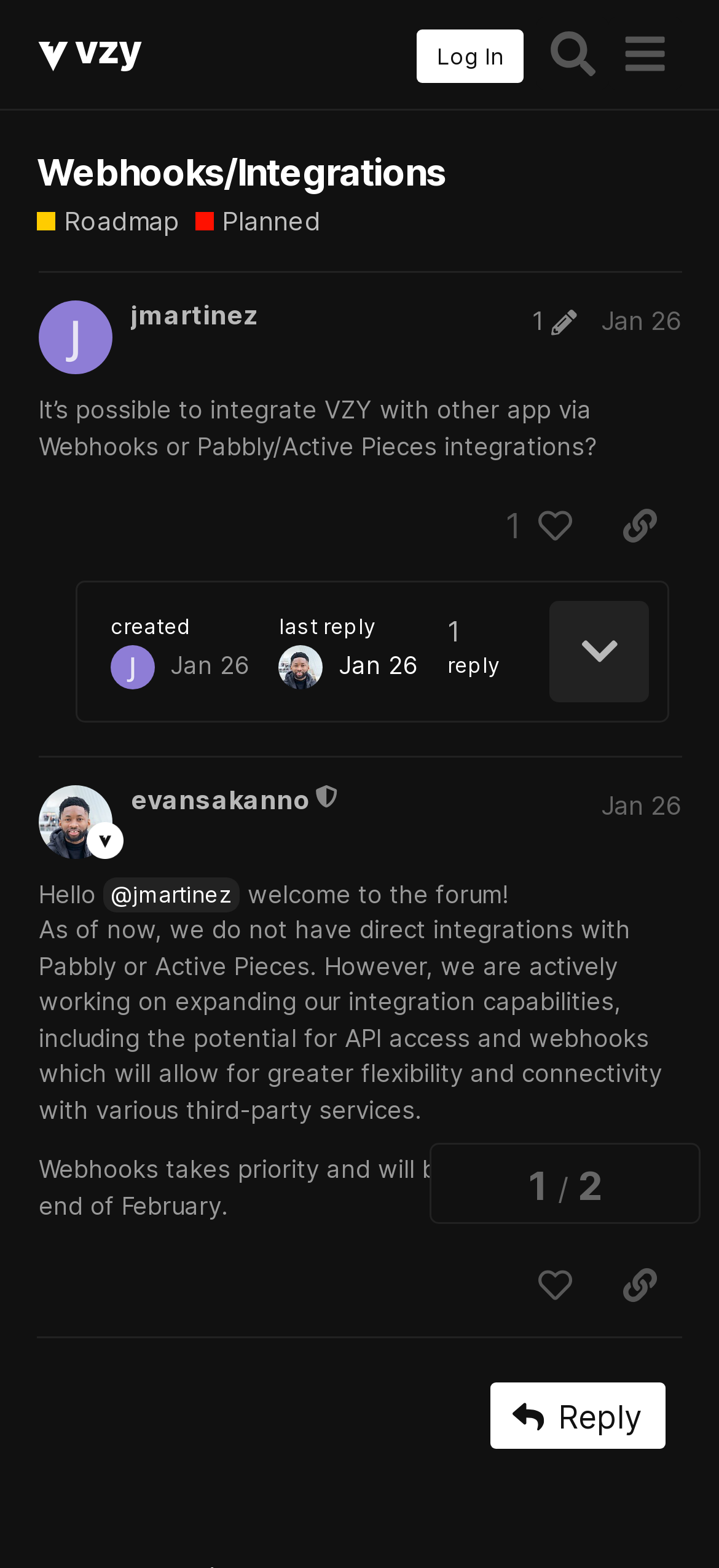Respond to the question below with a single word or phrase:
What is the text of the first post?

It’s possible to integrate VZY with other app via Webhooks or Pabbly/Active Pieces integrations?